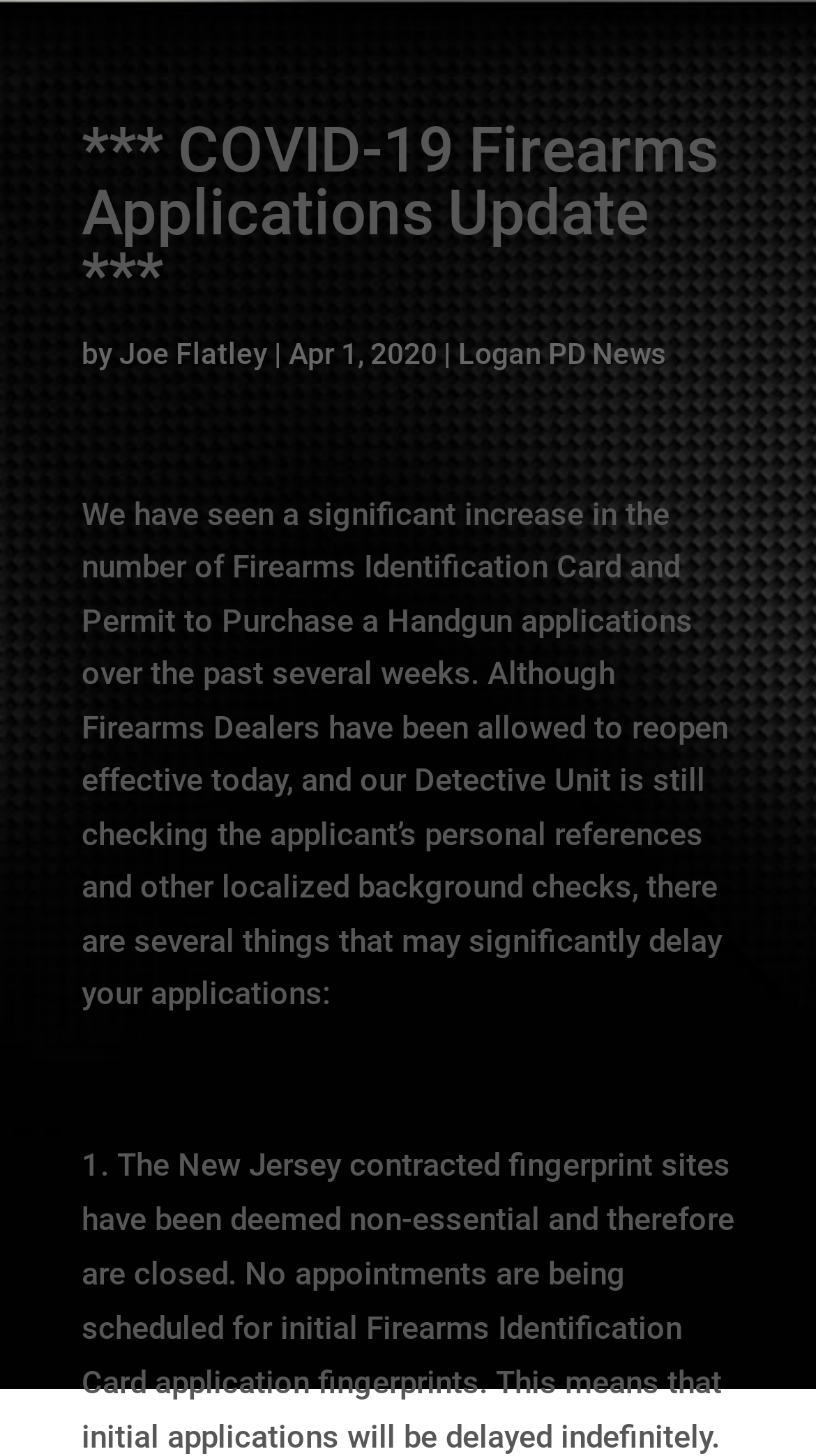Using the webpage screenshot, locate the HTML element that fits the following description and provide its bounding box: "Joe Flatley".

[0.146, 0.231, 0.328, 0.254]